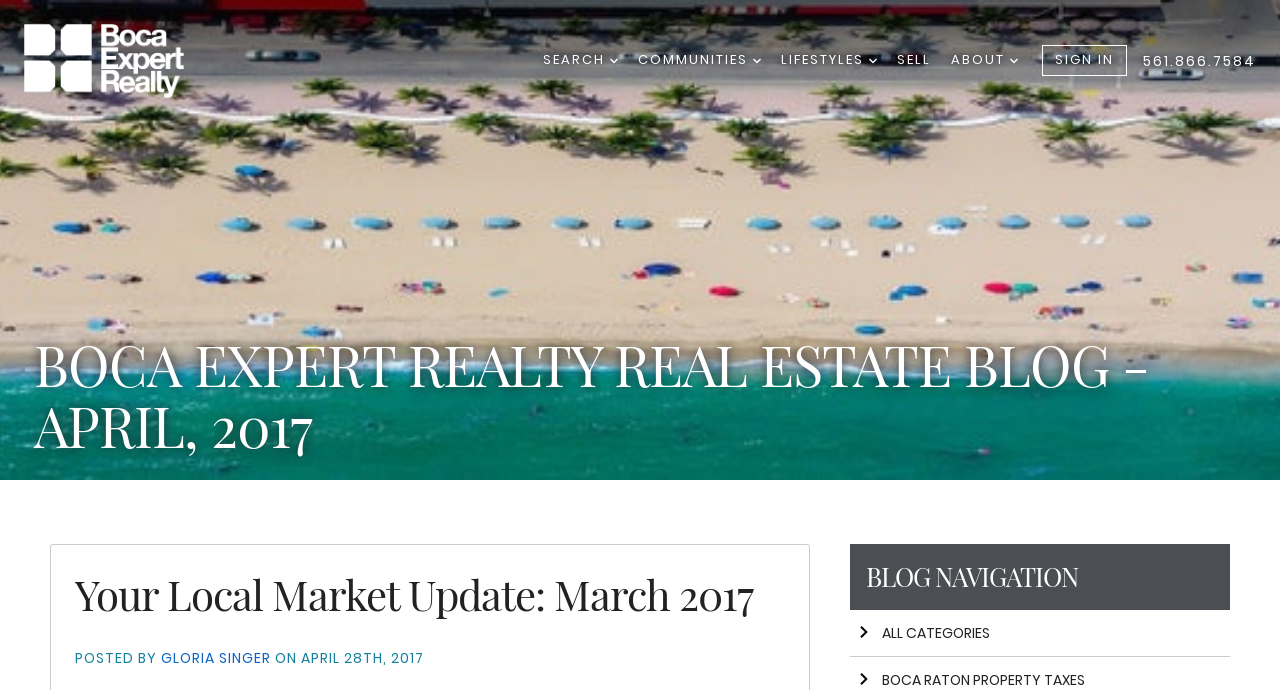Show me the bounding box coordinates of the clickable region to achieve the task as per the instruction: "search".

[0.424, 0.064, 0.483, 0.112]